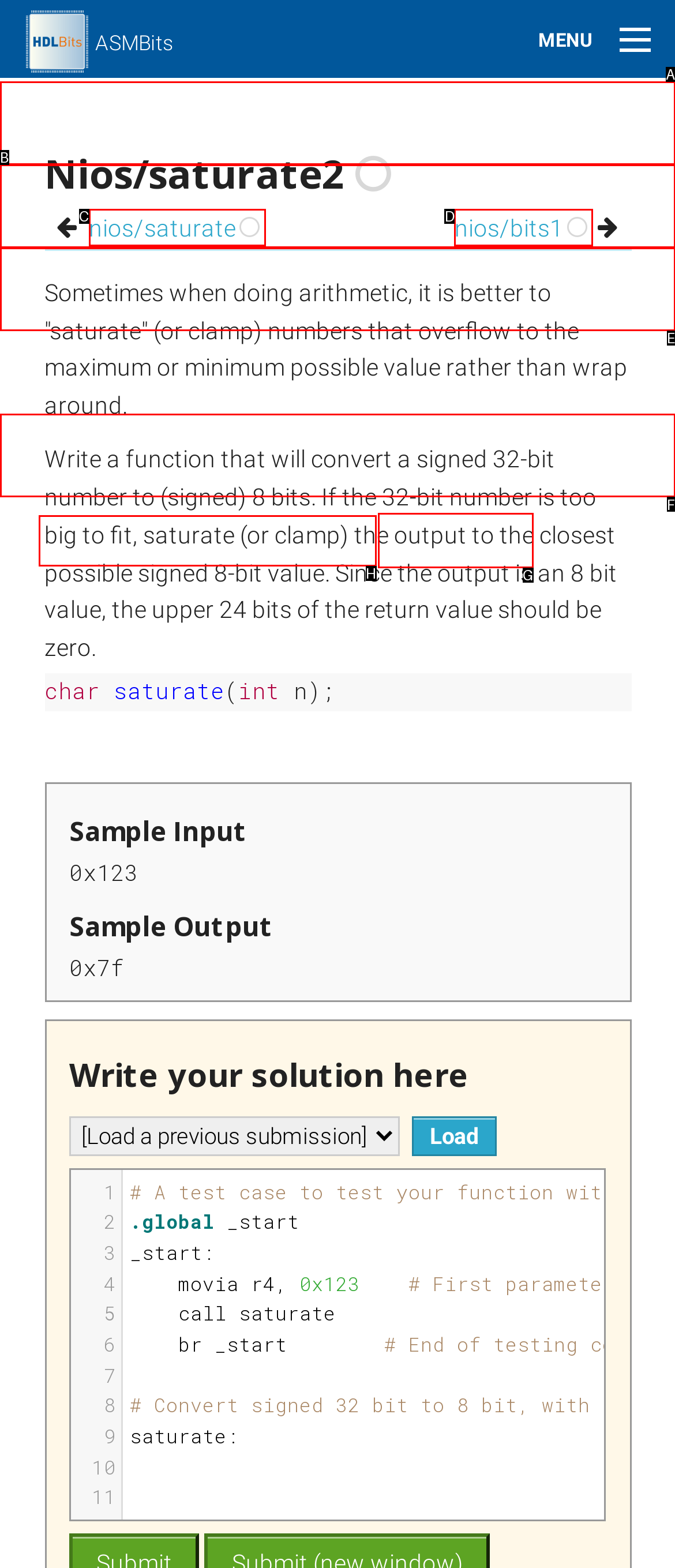With the provided description: My Profile, select the most suitable HTML element. Respond with the letter of the selected option.

E